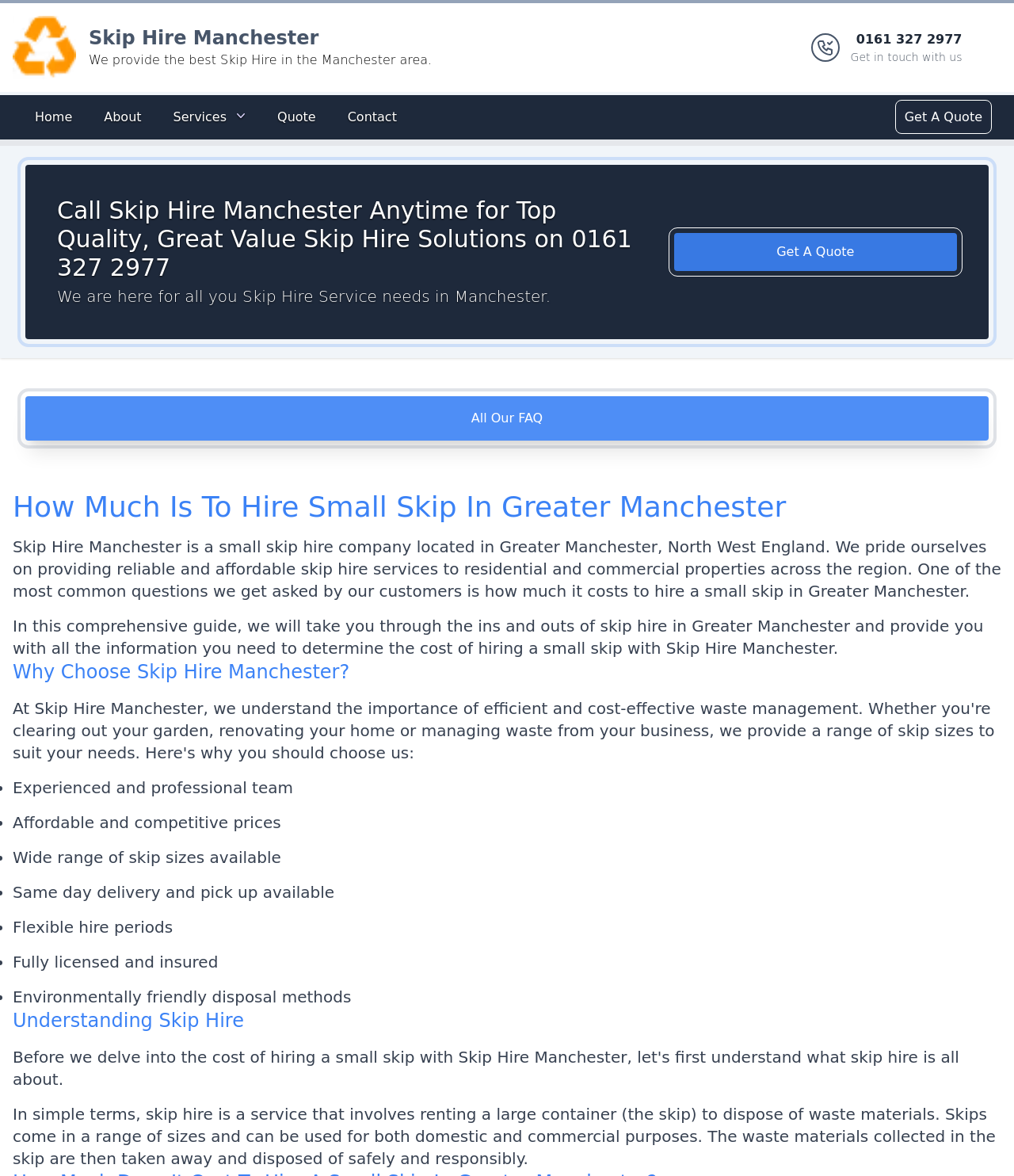Kindly determine the bounding box coordinates for the area that needs to be clicked to execute this instruction: "Get in touch with us by clicking the phone number".

[0.839, 0.026, 0.949, 0.055]